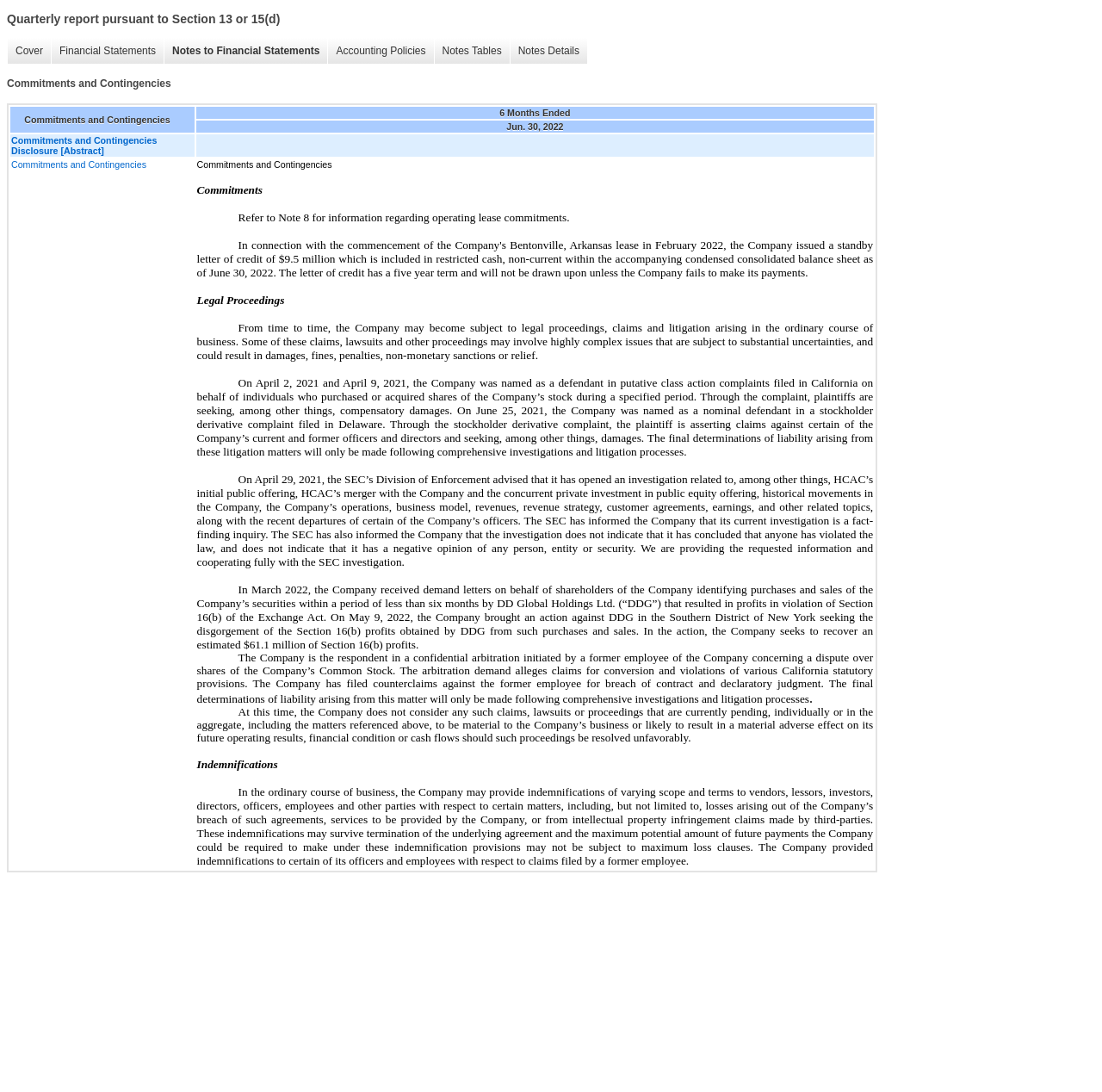Identify and provide the bounding box coordinates of the UI element described: "Notes to Financial Statements". The coordinates should be formatted as [left, top, right, bottom], with each number being a float between 0 and 1.

[0.148, 0.035, 0.297, 0.058]